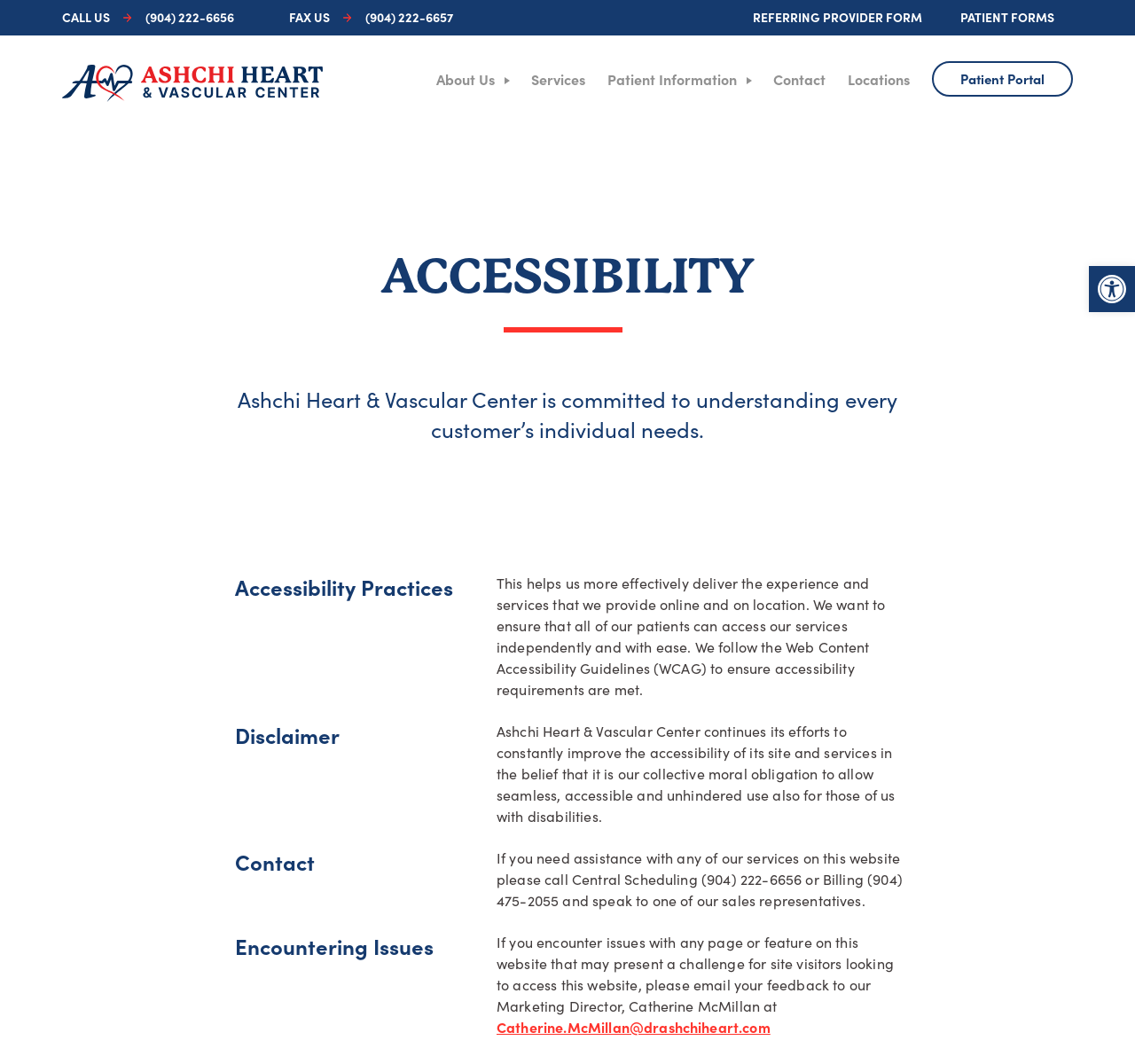Please give the bounding box coordinates of the area that should be clicked to fulfill the following instruction: "View patient forms". The coordinates should be in the format of four float numbers from 0 to 1, i.e., [left, top, right, bottom].

[0.83, 0.0, 0.945, 0.033]